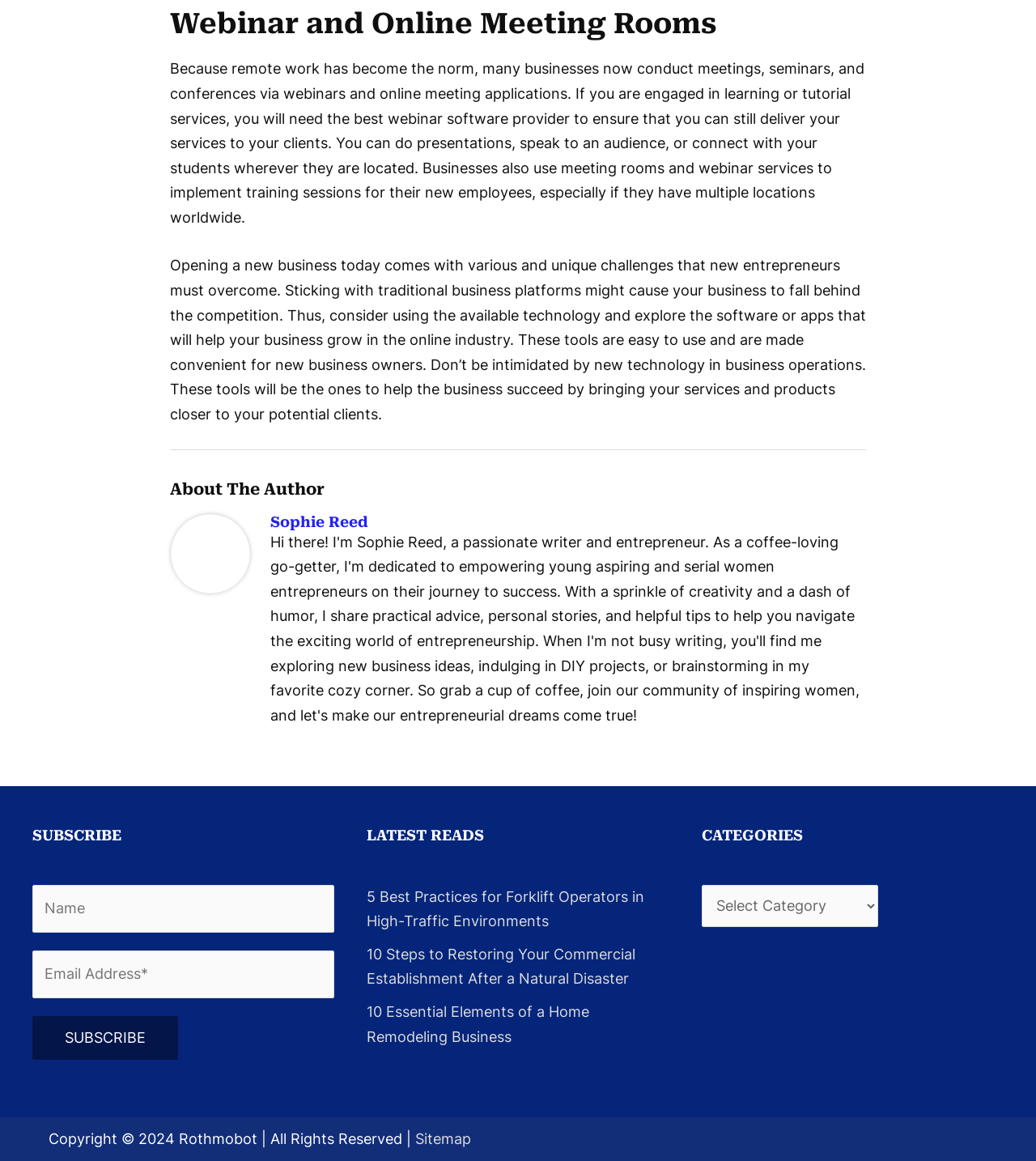Please analyze the image and provide a thorough answer to the question:
What is the purpose of the form on the webpage?

The form on the webpage has a heading 'SUBSCRIBE' and includes fields for name and email address, suggesting that its purpose is to allow users to subscribe to a newsletter or service.